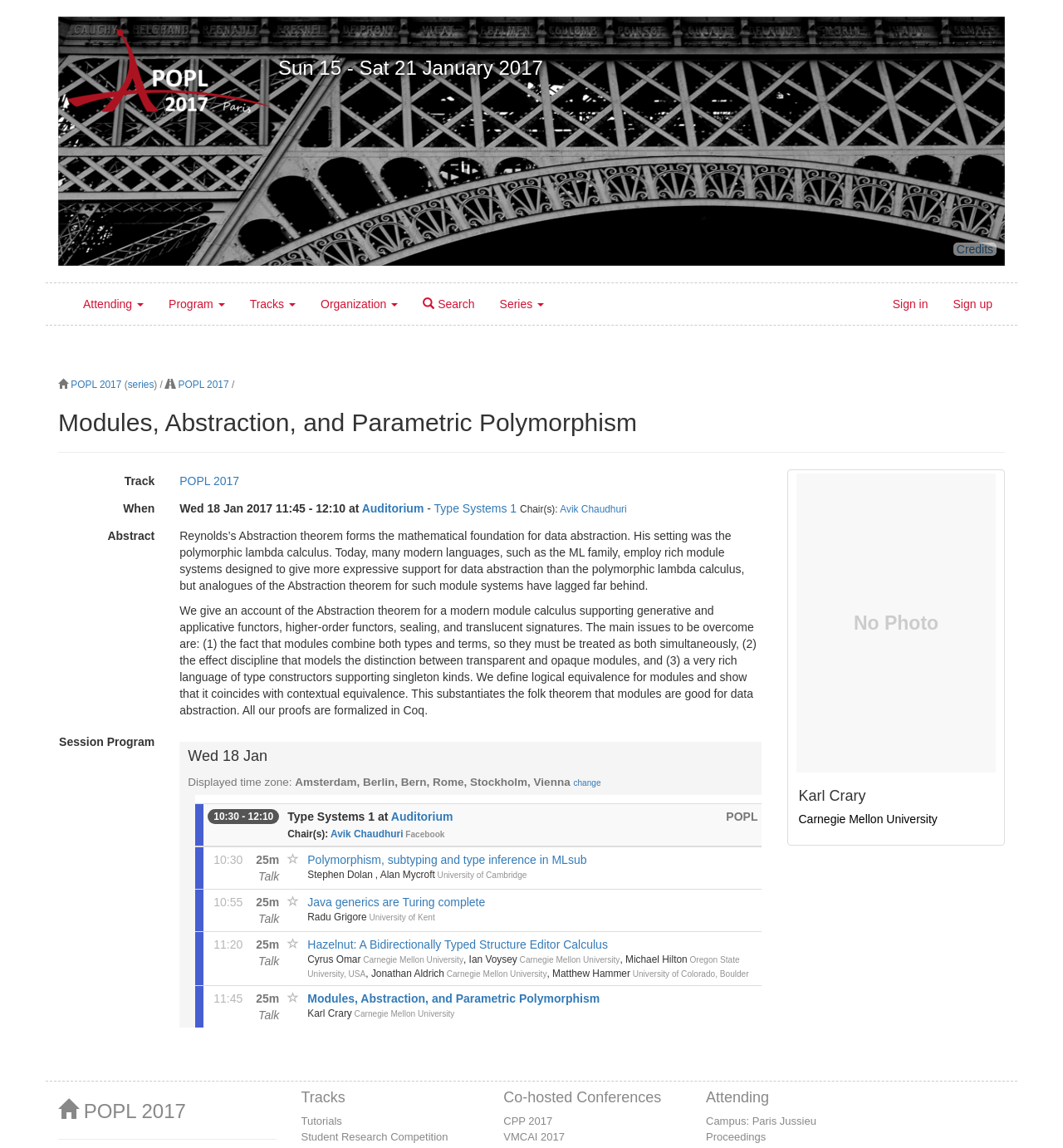Please identify the bounding box coordinates for the region that you need to click to follow this instruction: "click the 'Sign in' link".

[0.828, 0.247, 0.885, 0.283]